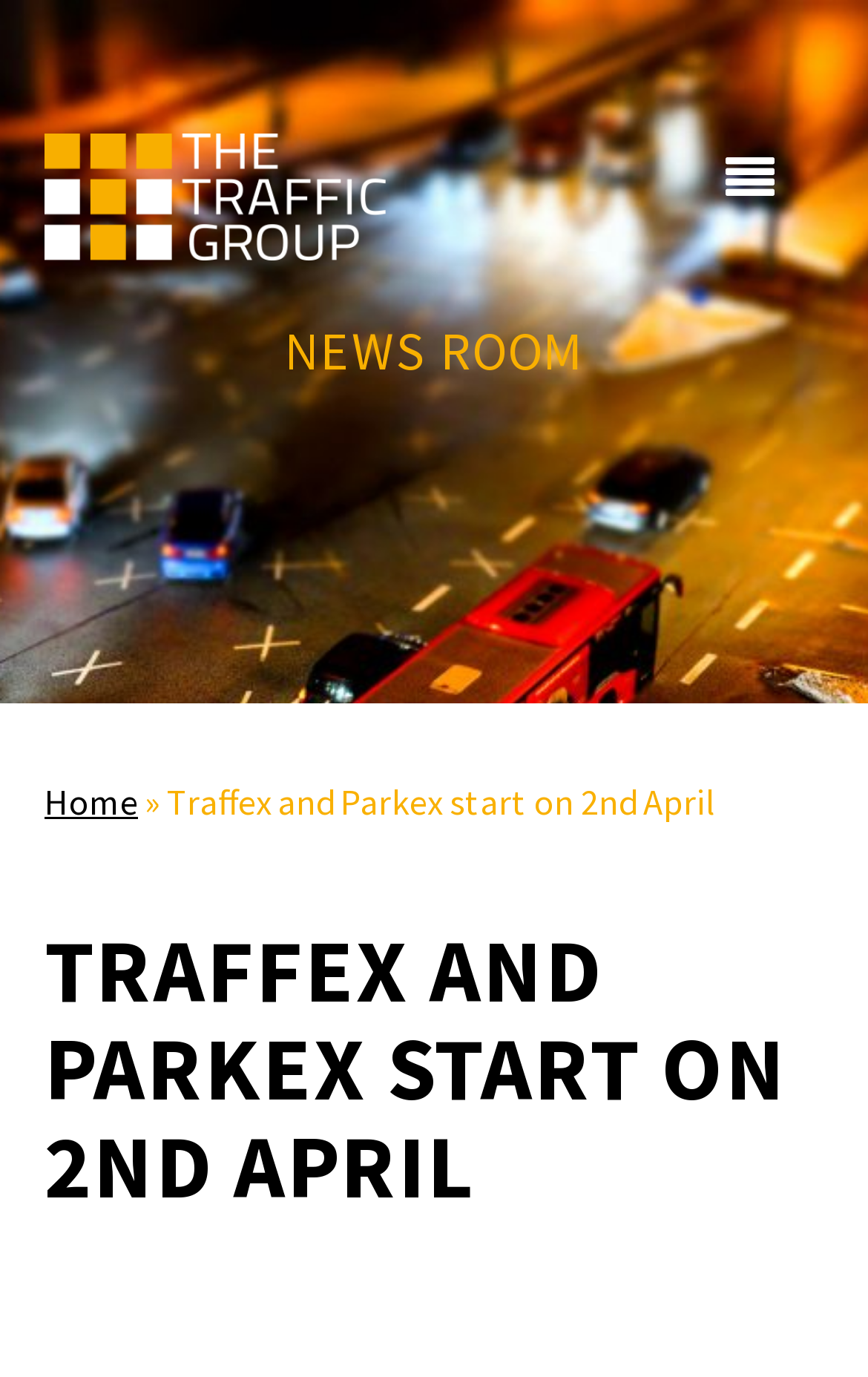Provide your answer to the question using just one word or phrase: What is the icon on the top right corner of the webpage?

uf039